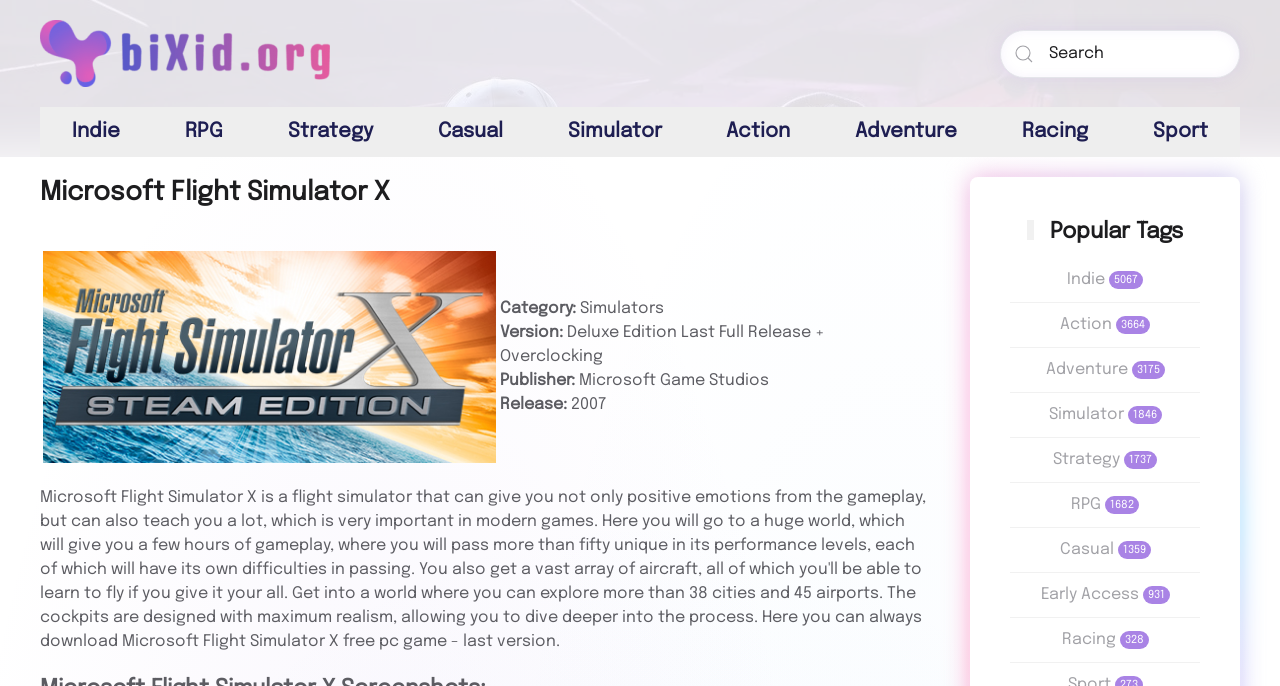What is the name of the game on this webpage?
Using the image as a reference, give an elaborate response to the question.

I determined the answer by looking at the heading element with the text 'Microsoft Flight Simulator X' which is a prominent element on the webpage, indicating that the webpage is about this game.